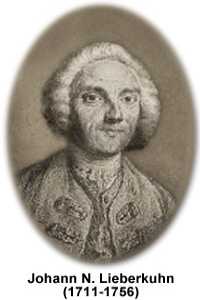Provide a single word or phrase answer to the question: 
What is the significance of the text below the image?

Establishes identity and historical context